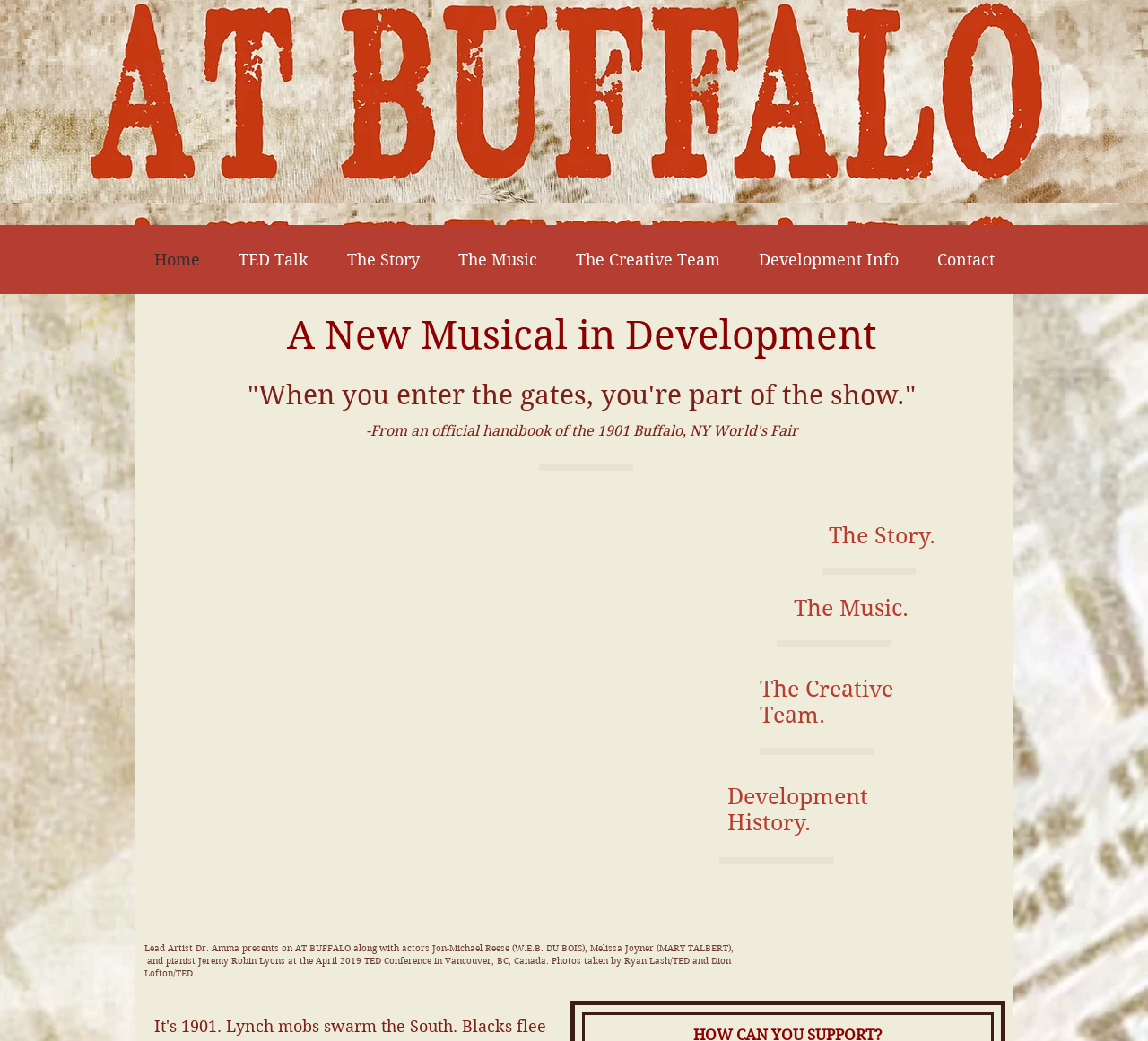What is the name of the pianist who performed at the TED Conference?
Based on the image, provide a one-word or brief-phrase response.

Jeremy Robin Lyons